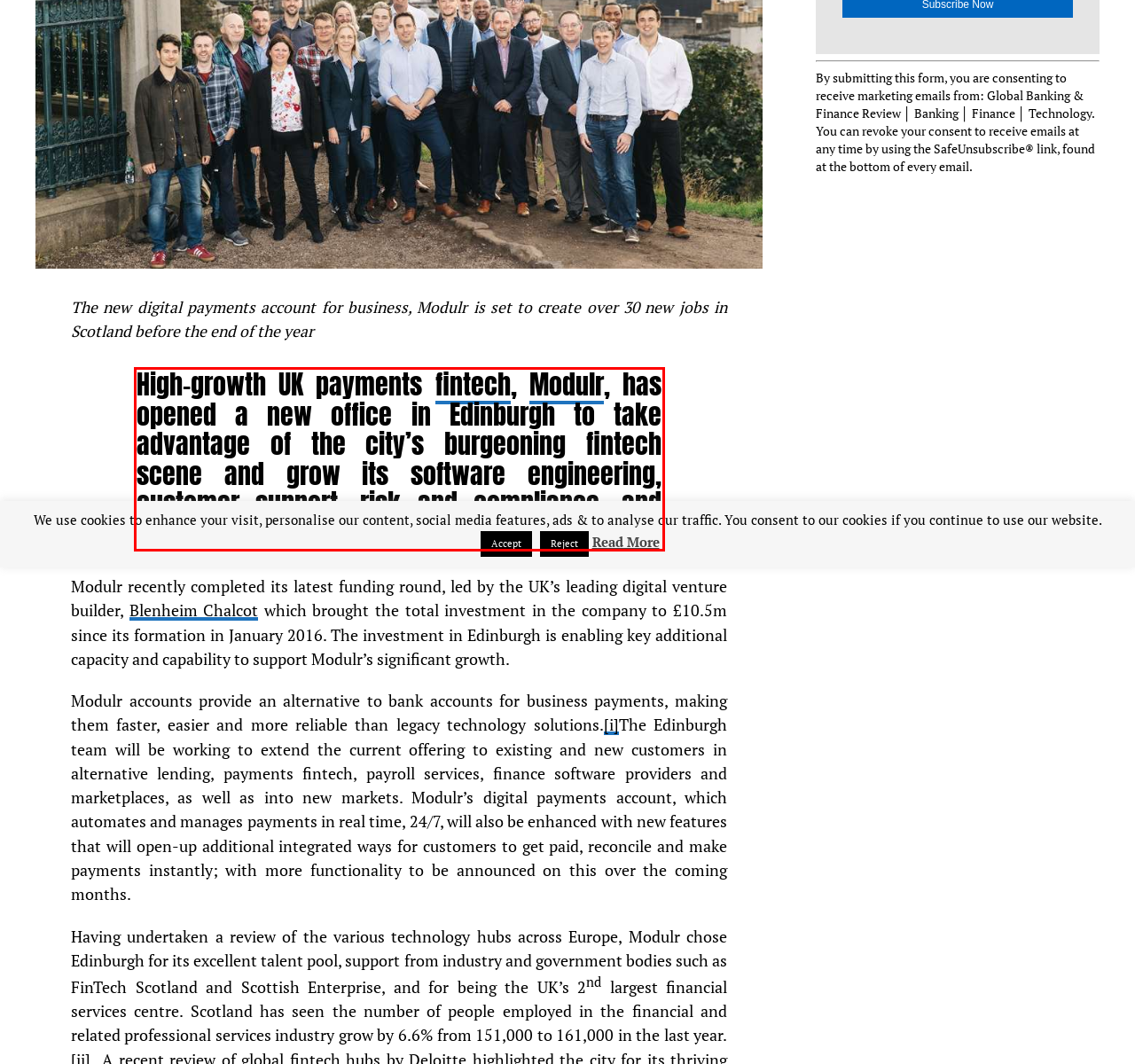Given a webpage screenshot with a red bounding box, perform OCR to read and deliver the text enclosed by the red bounding box.

High-growth UK payments fintech, Modulr, has opened a new office in Edinburgh to take advantage of the city’s burgeoning fintech scene and grow its software engineering, customer support, risk and compliance, and finance teams.